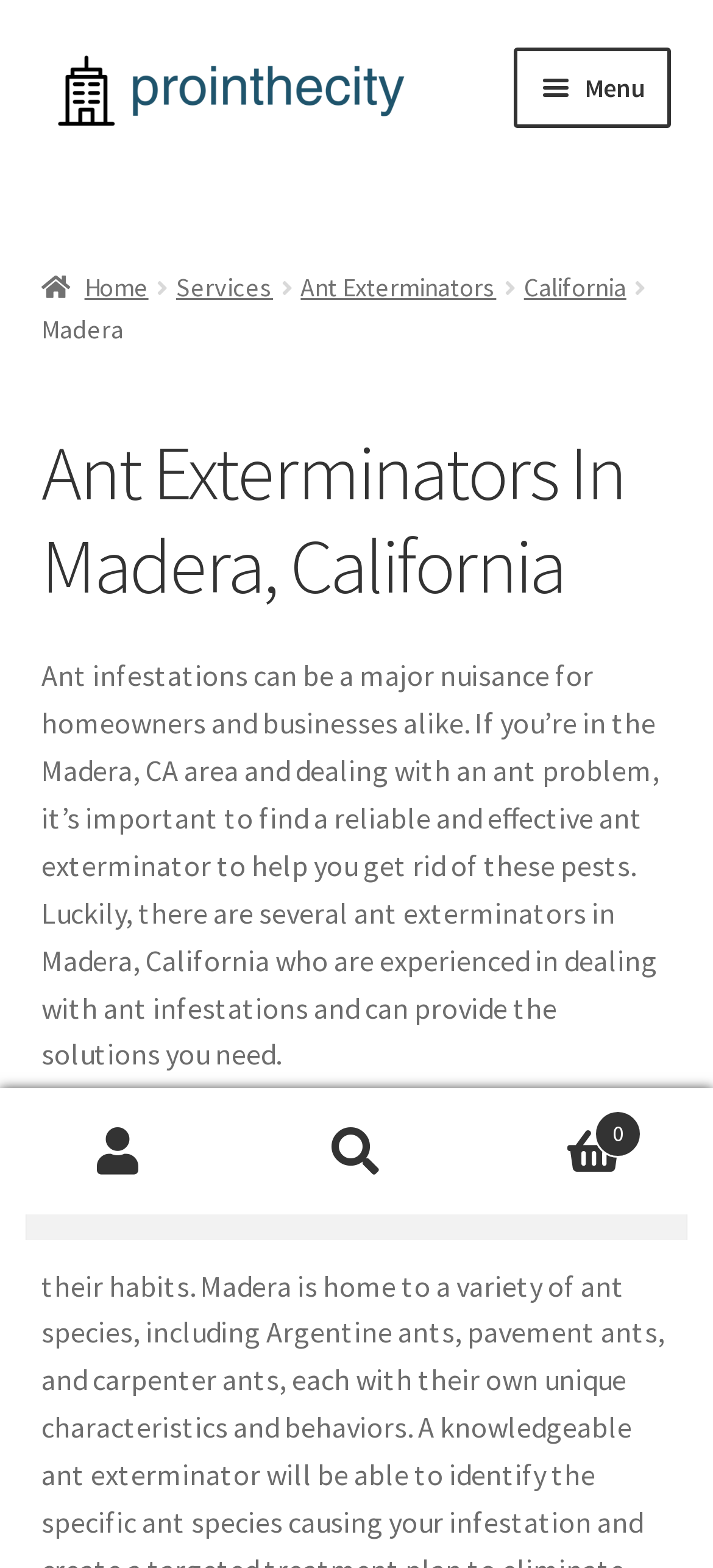Given the element description: "Ant Exterminators", predict the bounding box coordinates of the UI element it refers to, using four float numbers between 0 and 1, i.e., [left, top, right, bottom].

[0.422, 0.173, 0.696, 0.194]